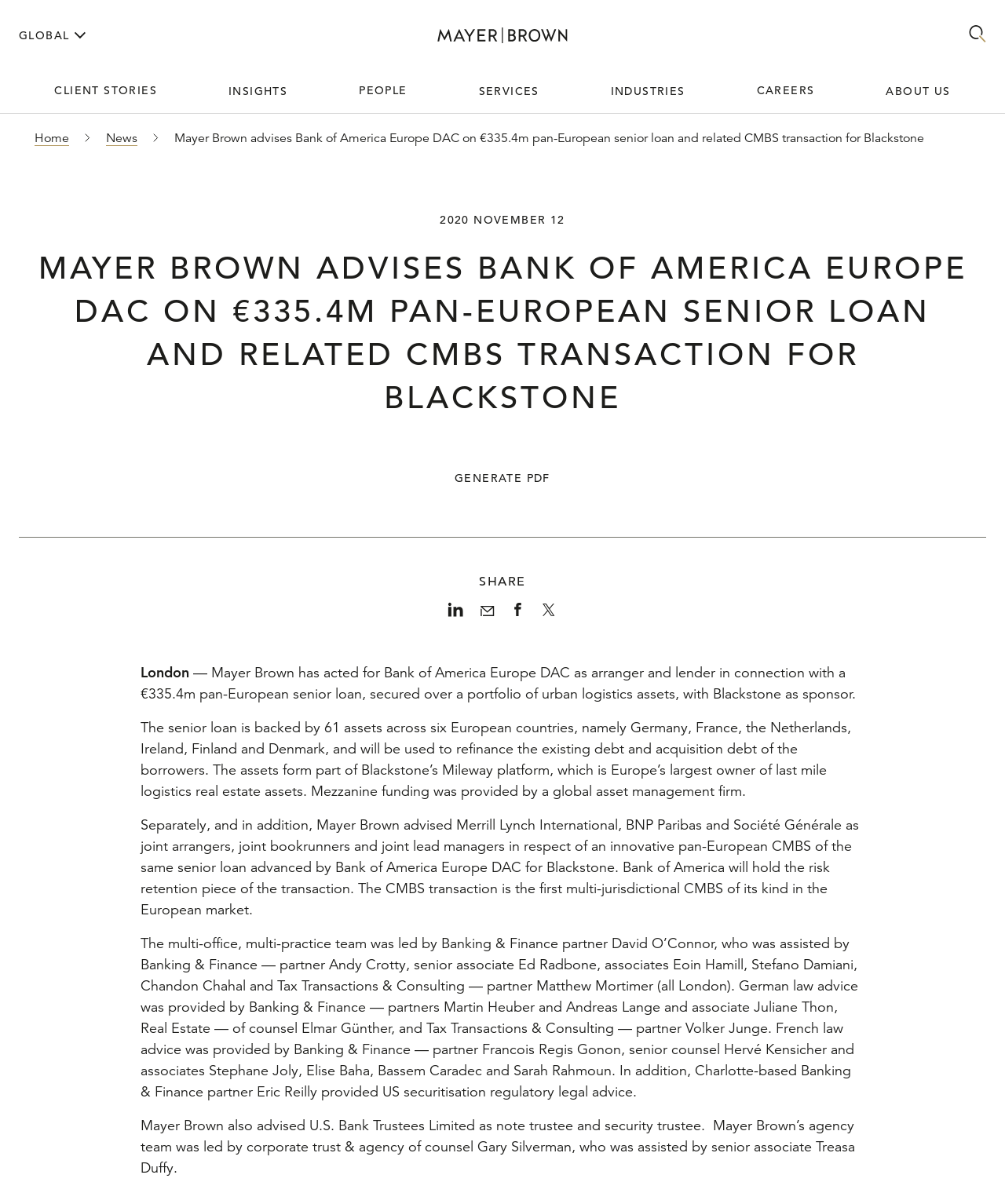Locate the heading on the webpage and return its text.

MAYER BROWN ADVISES BANK OF AMERICA EUROPE DAC ON €335.4M PAN-EUROPEAN SENIOR LOAN AND RELATED CMBS TRANSACTION FOR BLACKSTONE